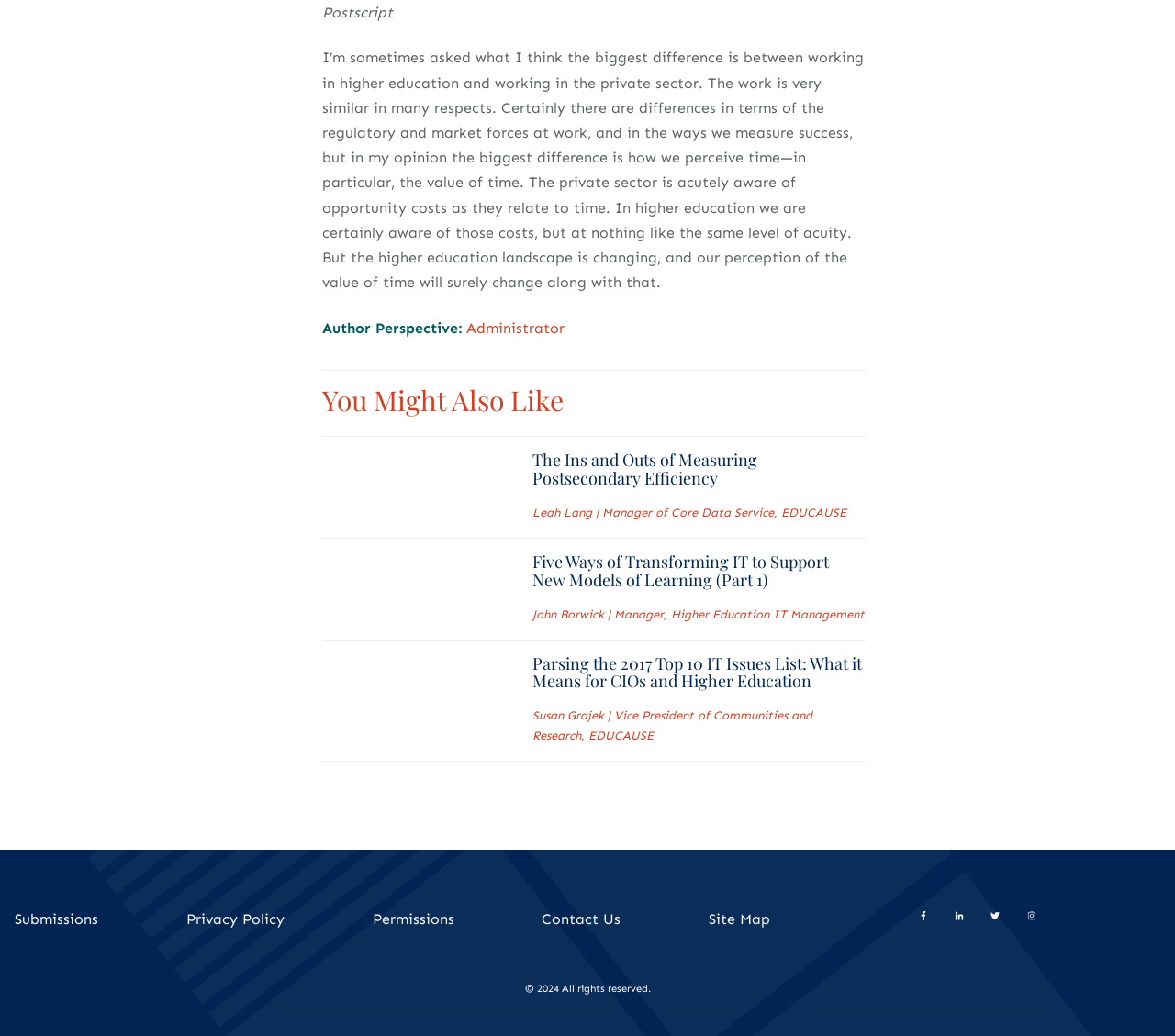Pinpoint the bounding box coordinates of the clickable element needed to complete the instruction: "View blog post: Five Ways of Transforming IT to Support New Models of Learning (Part 1)". The coordinates should be provided as four float numbers between 0 and 1: [left, top, right, bottom].

[0.274, 0.556, 0.428, 0.581]